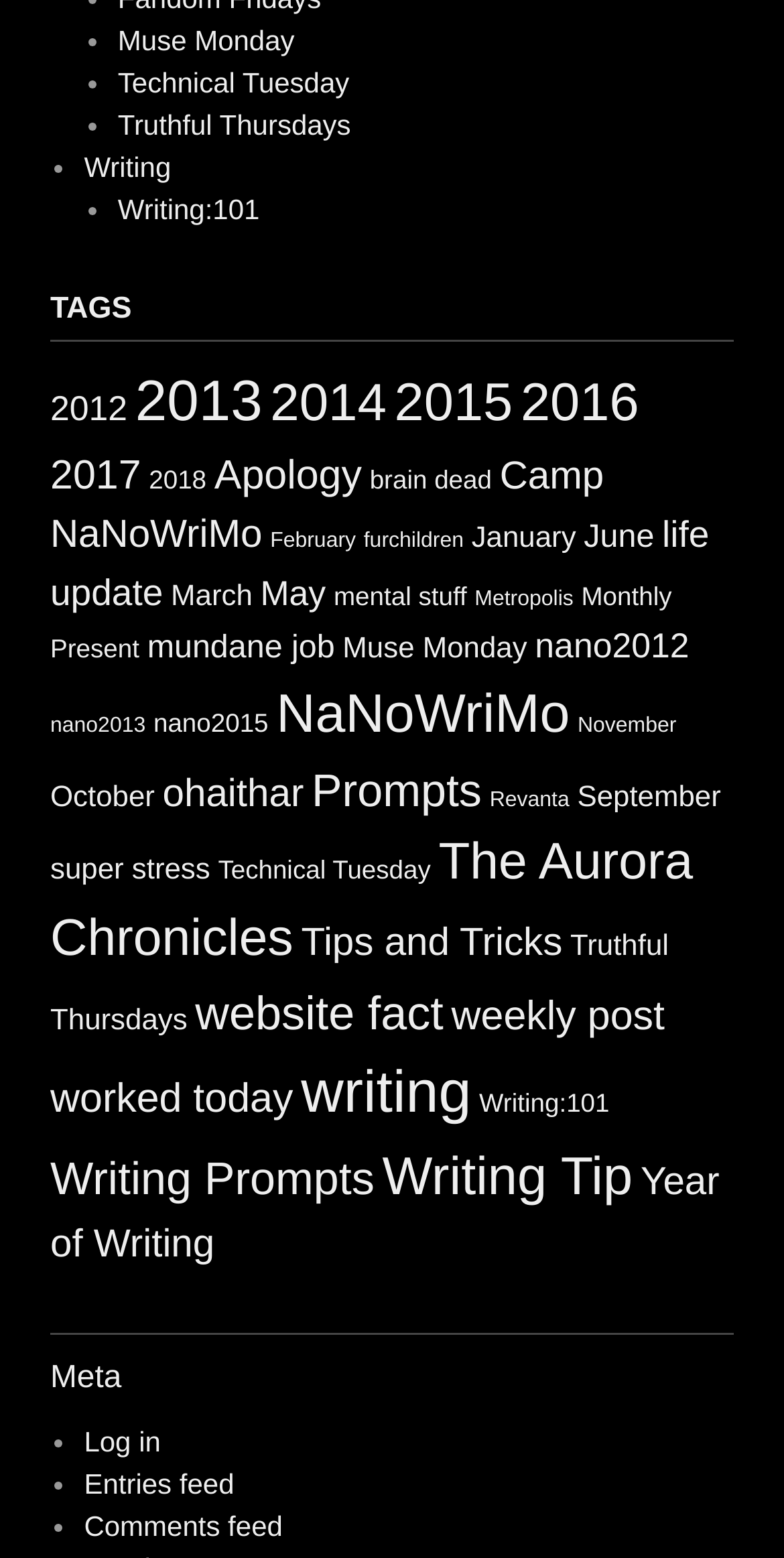Bounding box coordinates are given in the format (top-left x, top-left y, bottom-right x, bottom-right y). All values should be floating point numbers between 0 and 1. Provide the bounding box coordinate for the UI element described as: The Aurora Chronicles

[0.064, 0.535, 0.884, 0.621]